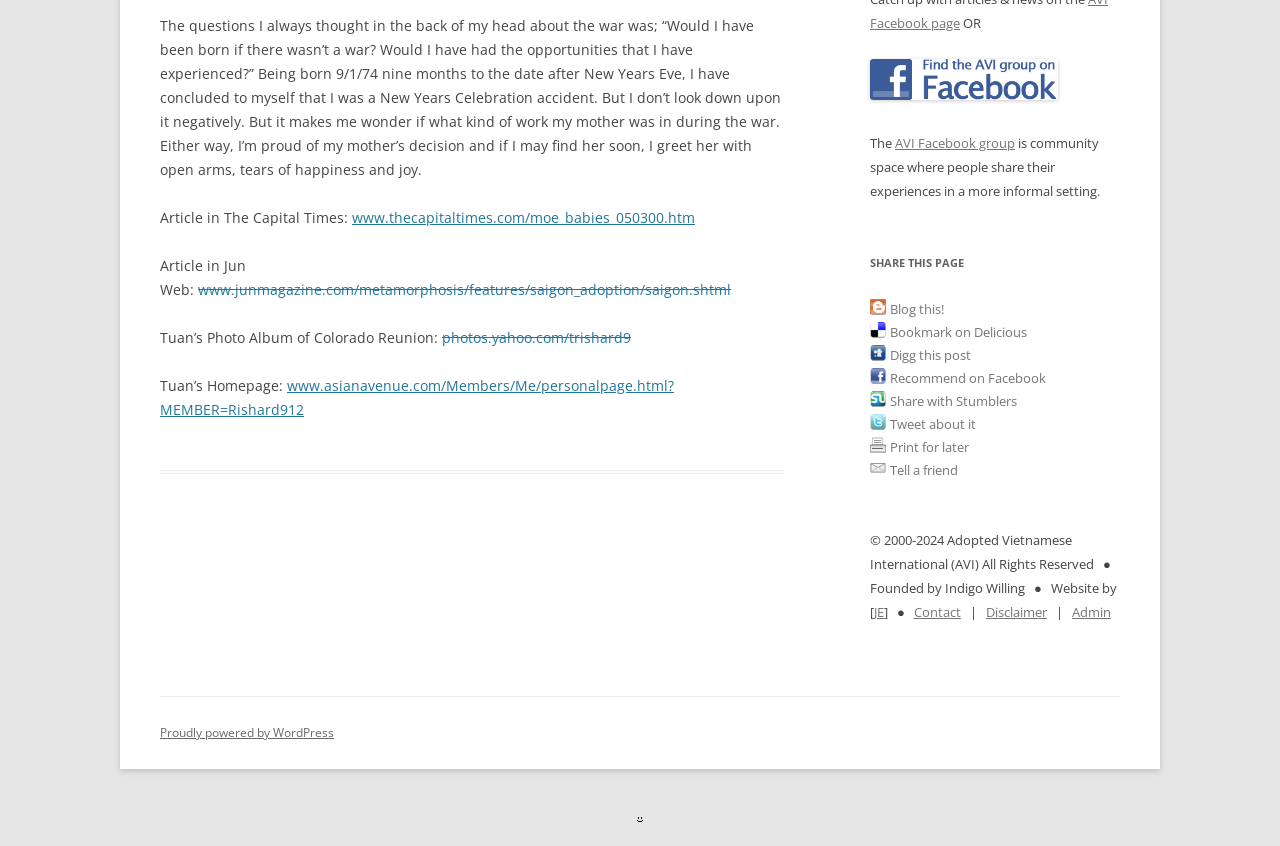Bounding box coordinates are specified in the format (top-left x, top-left y, bottom-right x, bottom-right y). All values are floating point numbers bounded between 0 and 1. Please provide the bounding box coordinate of the region this sentence describes: Blog this!

[0.68, 0.354, 0.87, 0.377]